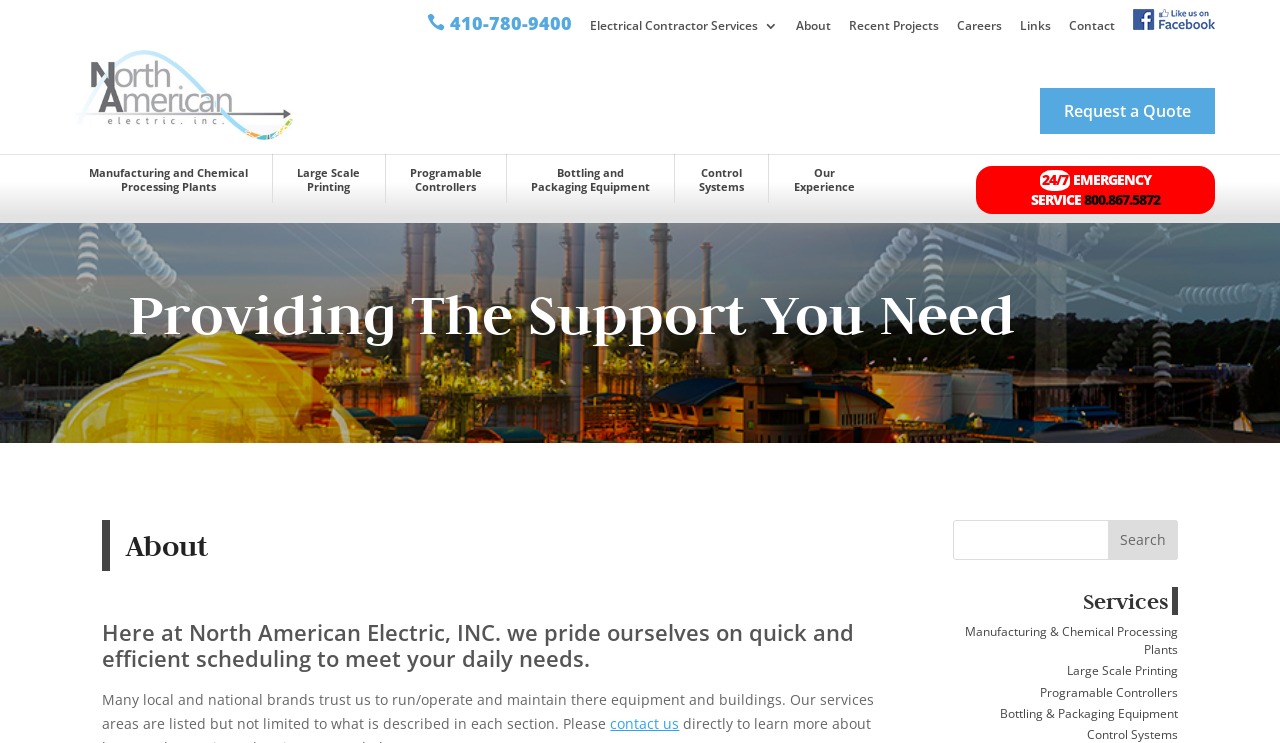Specify the bounding box coordinates of the area that needs to be clicked to achieve the following instruction: "Learn about manufacturing and chemical processing plants".

[0.07, 0.221, 0.194, 0.261]